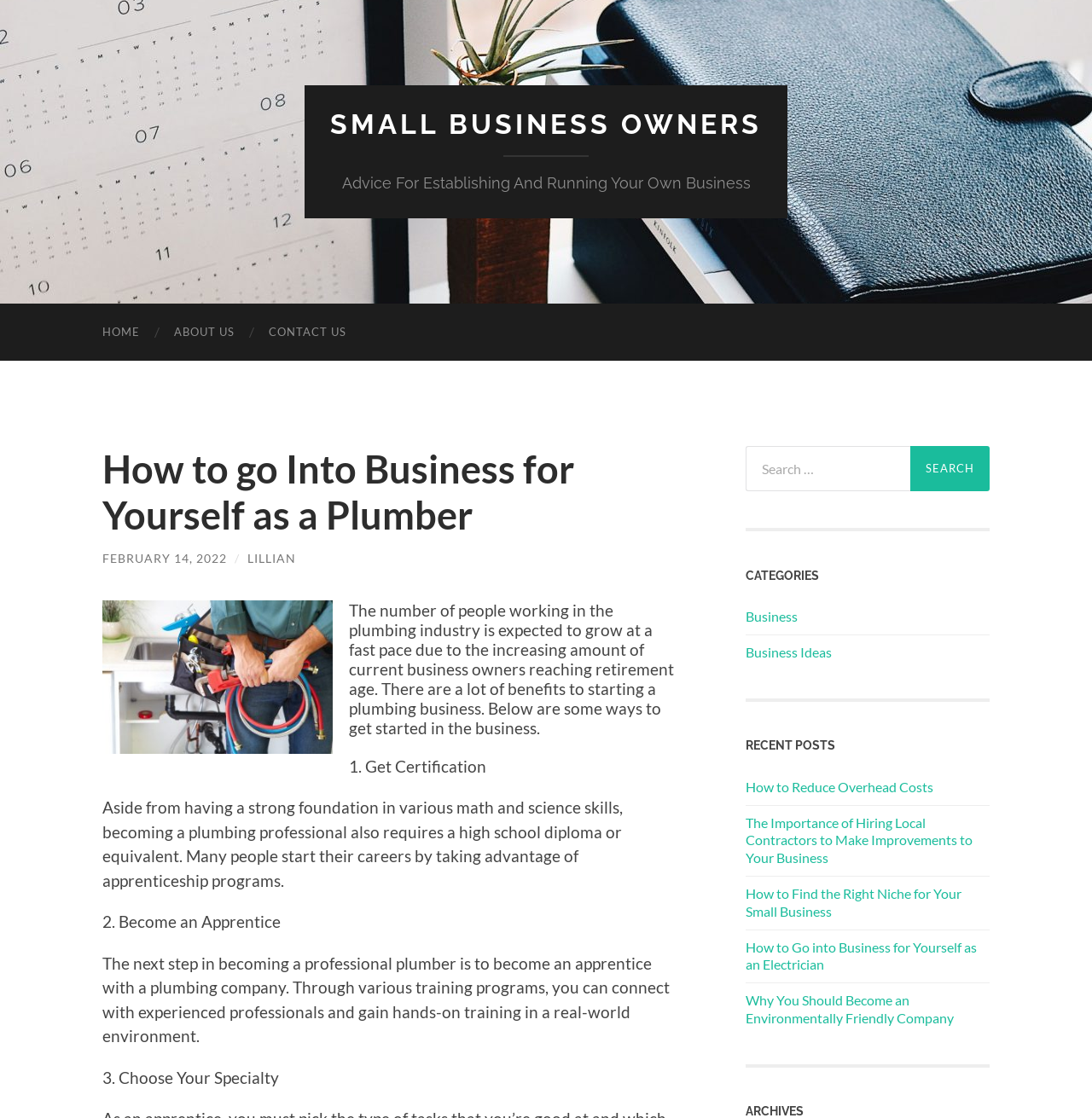Determine the bounding box coordinates for the area you should click to complete the following instruction: "Read the 'How to go Into Business for Yourself as a Plumber' article".

[0.094, 0.399, 0.622, 0.481]